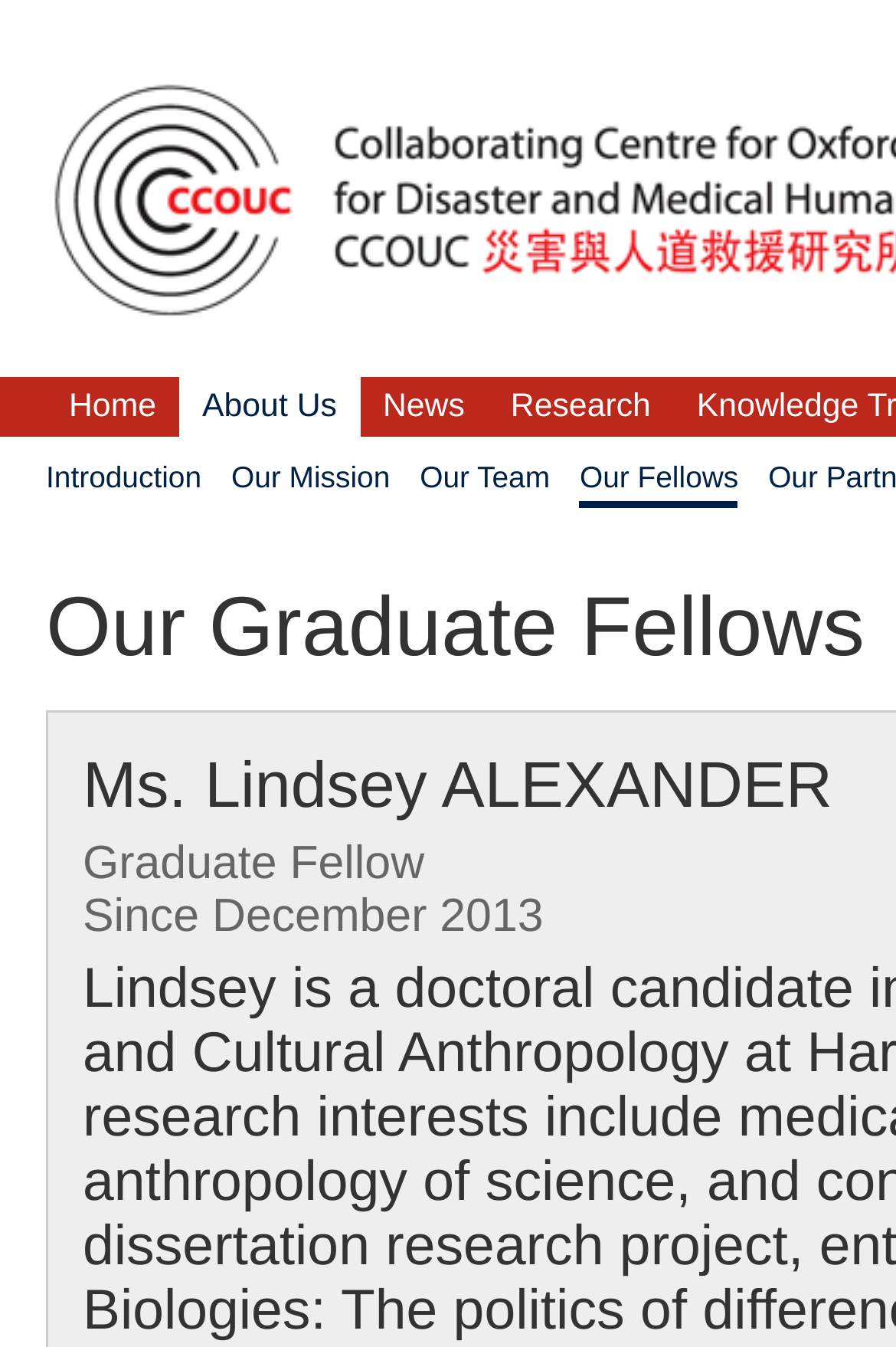Please provide a brief answer to the question using only one word or phrase: 
What is the first menu item on the top navigation bar?

Home